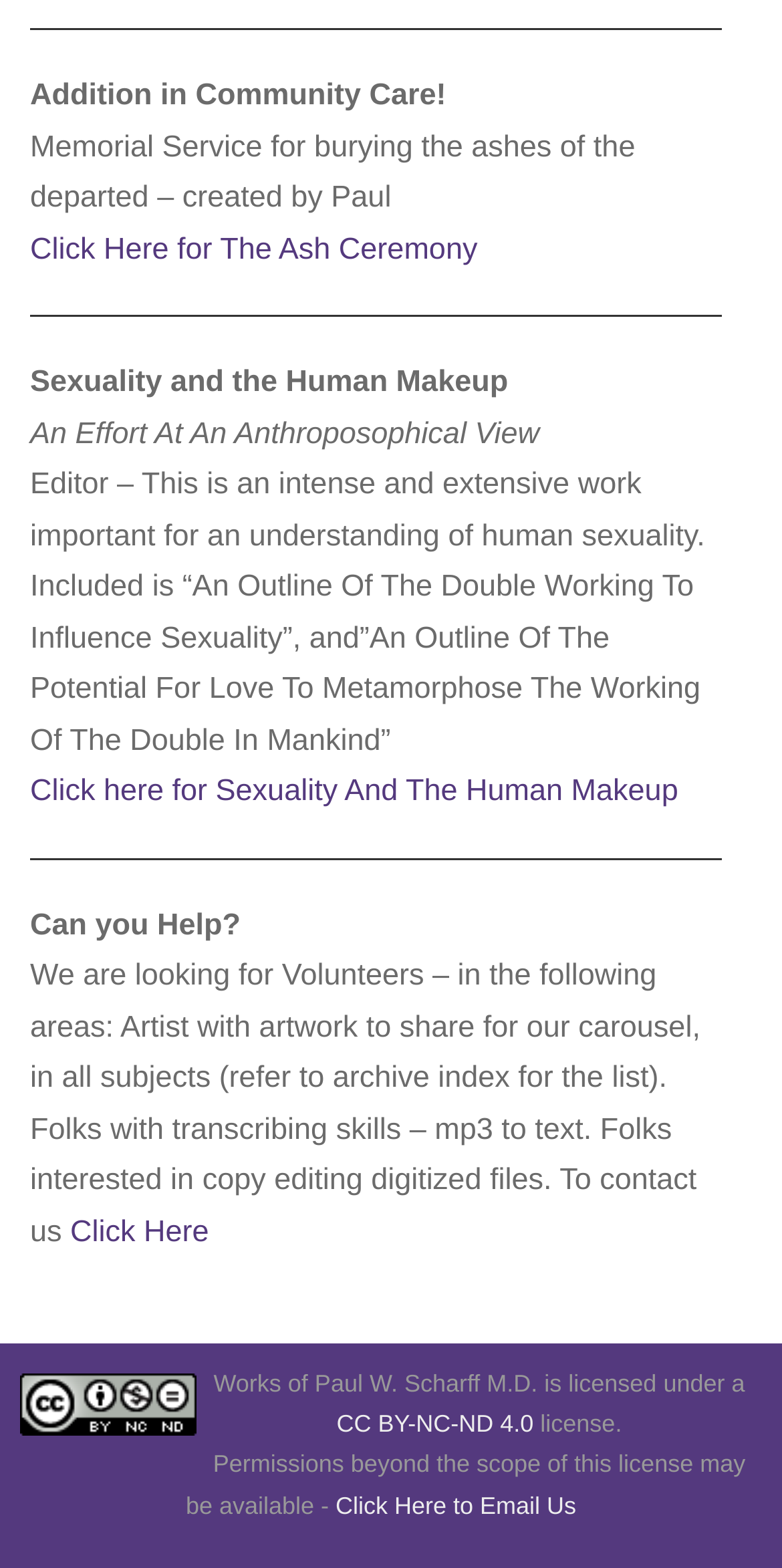Answer the following query concisely with a single word or phrase:
What type of license is used for the webpage's content?

CC BY-NC-ND 4.0